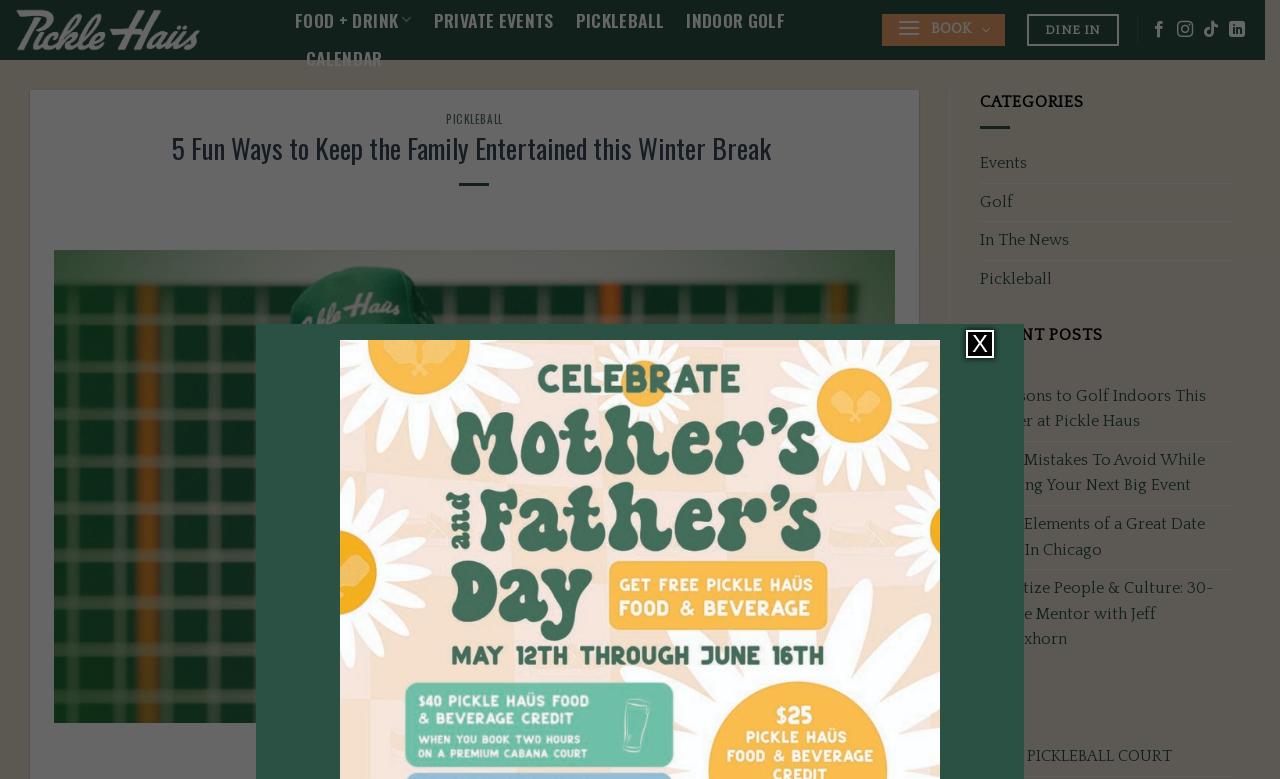Explain the webpage's layout and main content in detail.

The webpage appears to be a promotional page for Pickle Haus, a recreational facility that offers pickleball, indoor golf, and other activities. At the top left corner, there is a logo of Pickle Haus, accompanied by a link to the homepage. Next to it, there are several links to different sections of the website, including "FOOD + DRINK", "PRIVATE EVENTS", "PICKLEBALL", "INDOOR GOLF", and "CALENDAR".

Below these links, there is a prominent call-to-action button that says "BOOK" in bold letters. To the right of this button, there are links to "DINE IN" and social media profiles of Pickle Haus.

The main content of the page is divided into two sections. On the left, there is a header that says "PICKLEBALL" and a subheading that reads "5 Fun Ways to Keep the Family Entertained this Winter Break". Below this, there is a large image of a young boy playing pickleball with a winter snowflake border around it.

On the right side of the page, there are several sections of links and text. The first section is labeled "CATEGORIES" and contains links to "Events", "Golf", "In The News", and "Pickleball". Below this, there is a section labeled "RECENT POSTS" that lists four articles with titles and links to read more. Finally, there is a section labeled "PLAY" with a single link to "BOOK PICKLEBALL COURT".

At the bottom right corner of the page, there is a button to close a popup window, which contains a static text "X" to confirm the closure.